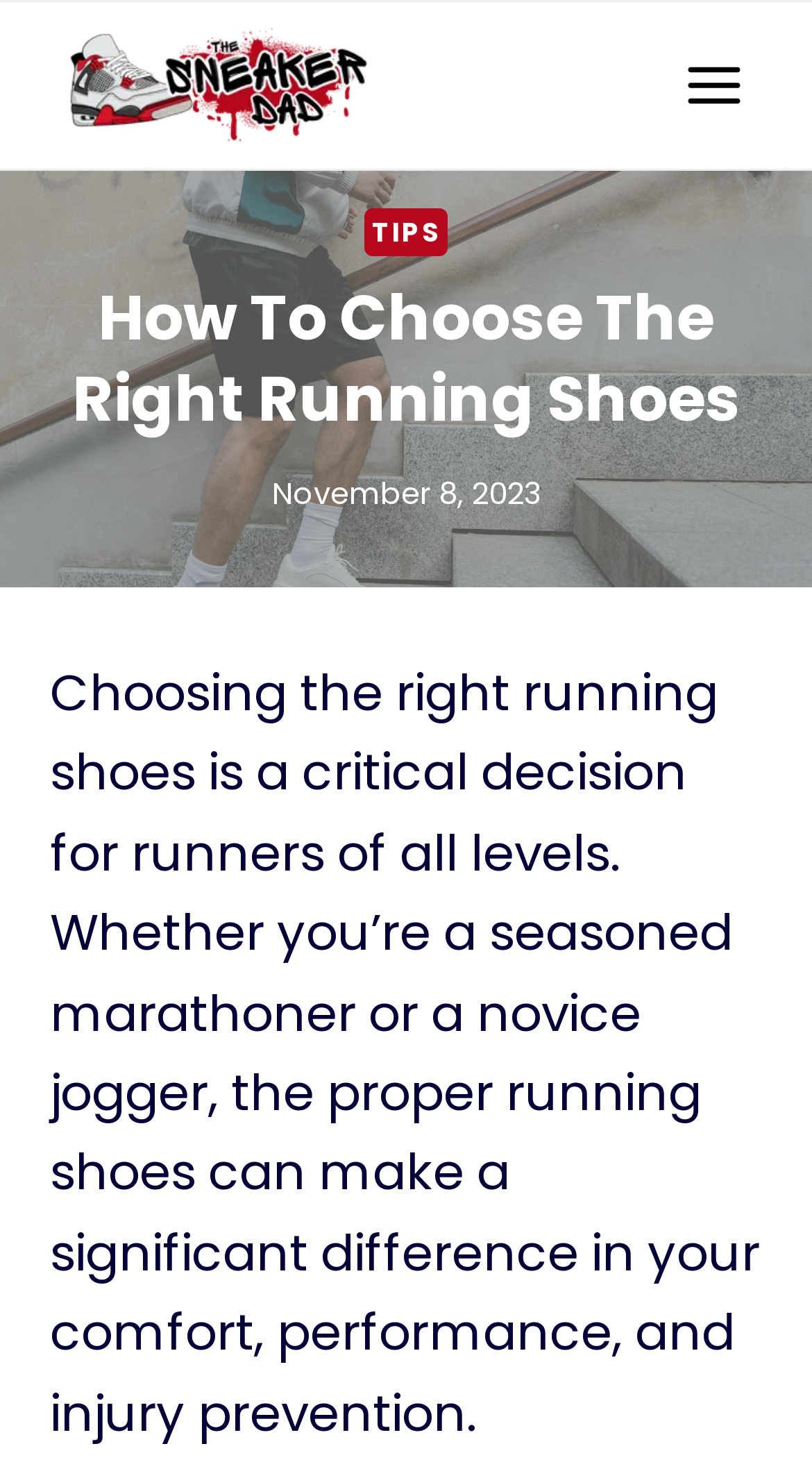What is the date of the latest article?
Refer to the image and provide a one-word or short phrase answer.

November 8, 2023